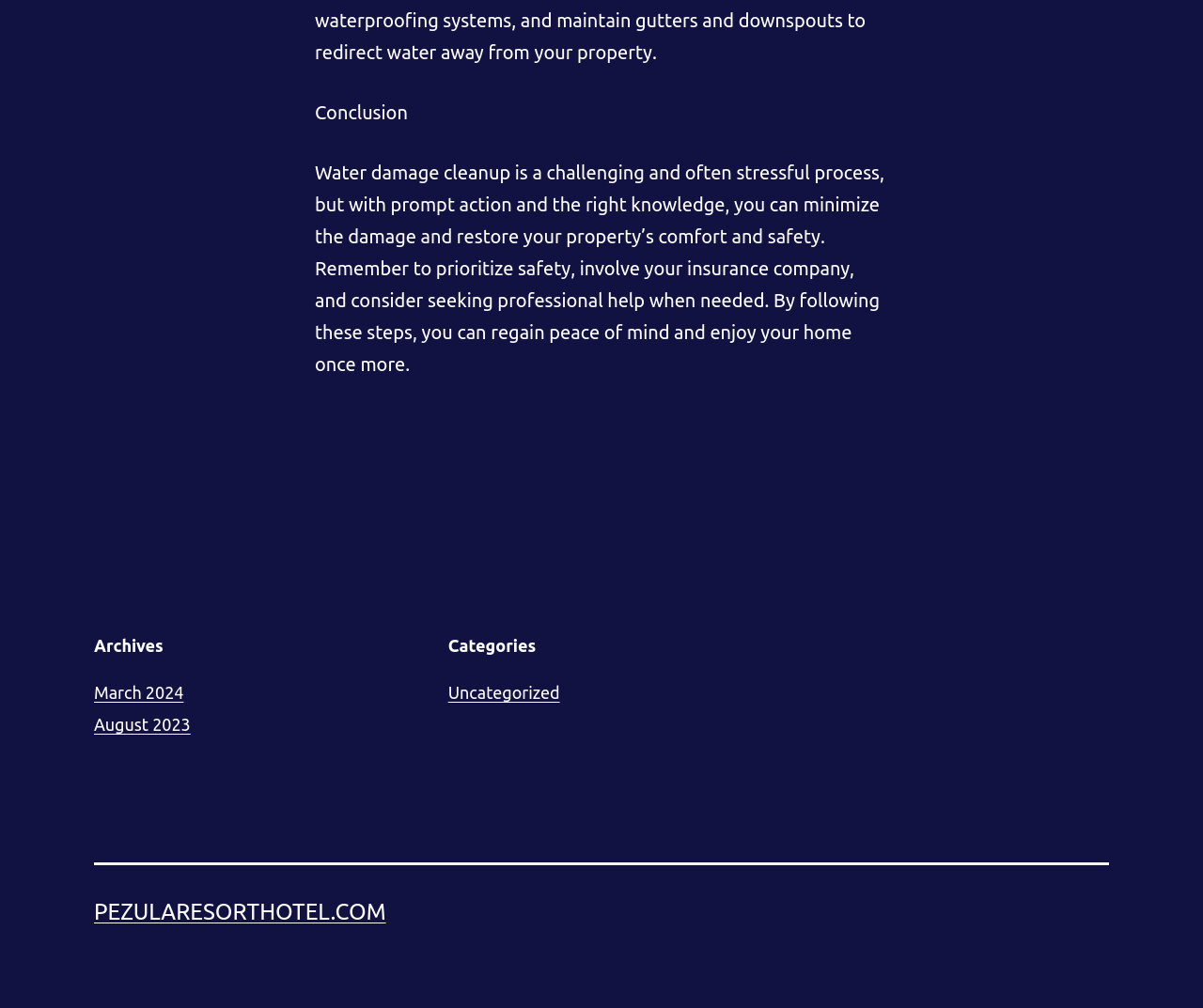What is the purpose of involving an insurance company in water damage cleanup?
Please provide a comprehensive answer based on the details in the screenshot.

According to the conclusion section, involving an insurance company is one of the steps to take when dealing with water damage cleanup, and it is mentioned alongside prioritizing safety, suggesting that it is related to ensuring safety during the process.